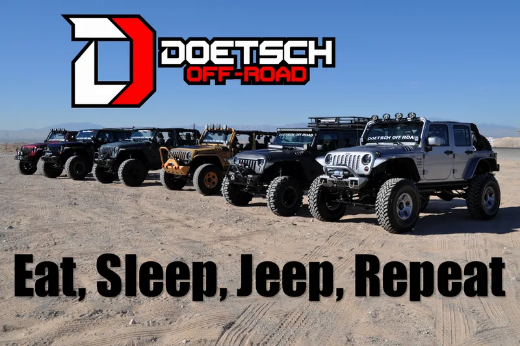Based on the visual content of the image, answer the question thoroughly: What is the slogan written below the vehicles?

The caption states that below the vehicles is a catchy slogan, which is 'Eat, Sleep, Jeep, Repeat', resonating with the off-roading community and highlighting a lifestyle centered around exploration and passion for Jeep rides.